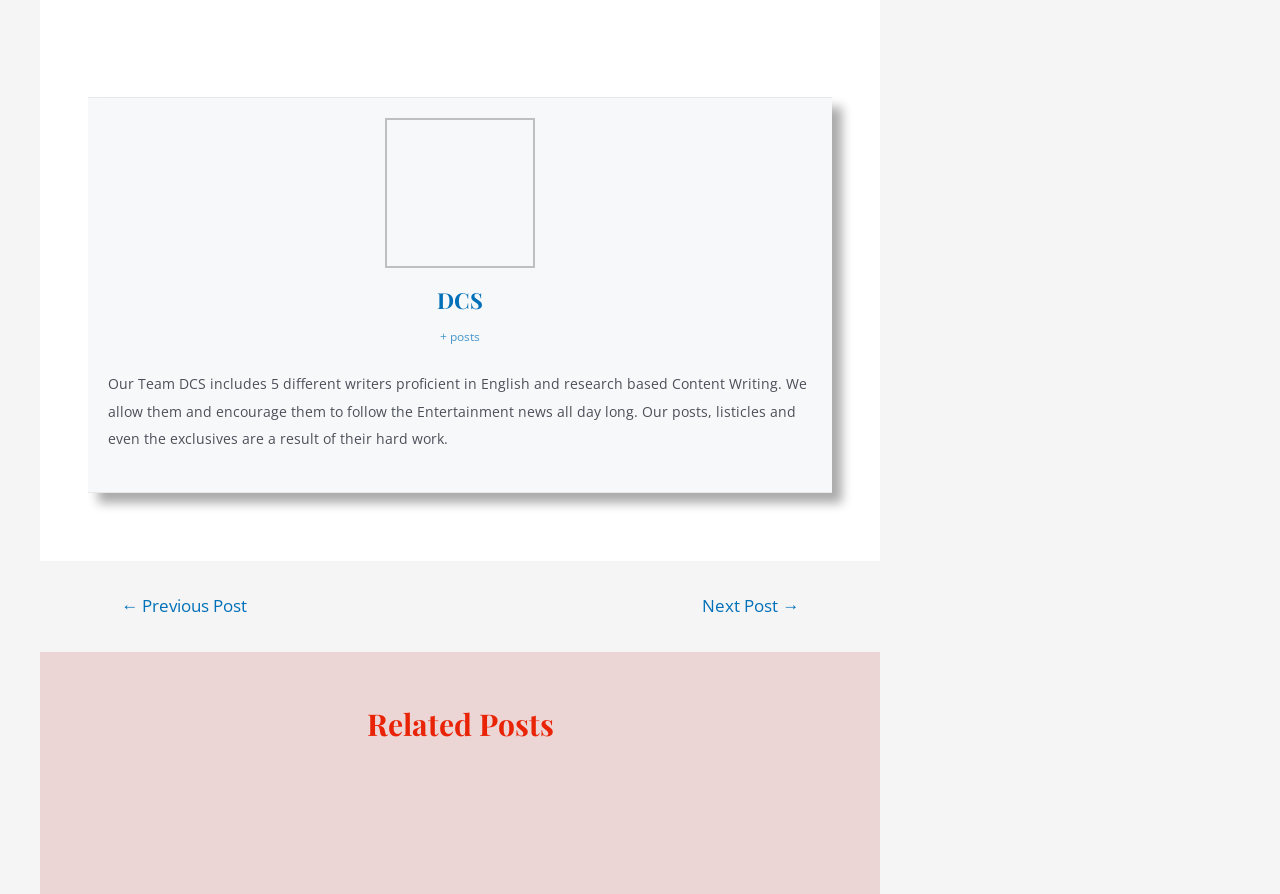How many writers are in the DCS team?
Kindly offer a detailed explanation using the data available in the image.

According to the text 'Our Team DCS includes 5 different writers proficient in English and research based Content Writing.', we can infer that there are 5 writers in the DCS team.